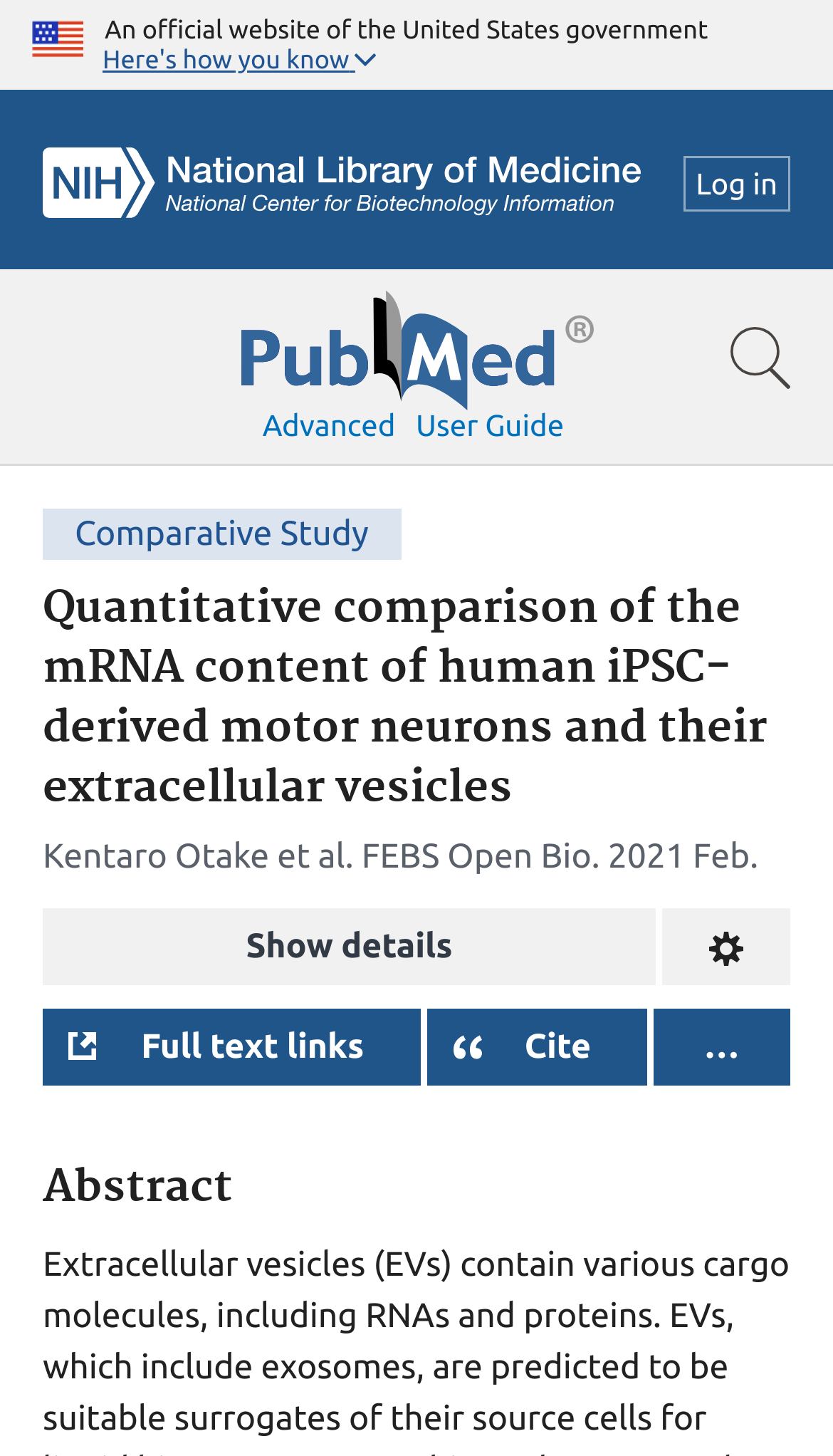Can you specify the bounding box coordinates for the region that should be clicked to fulfill this instruction: "Cite the article".

[0.512, 0.692, 0.776, 0.745]